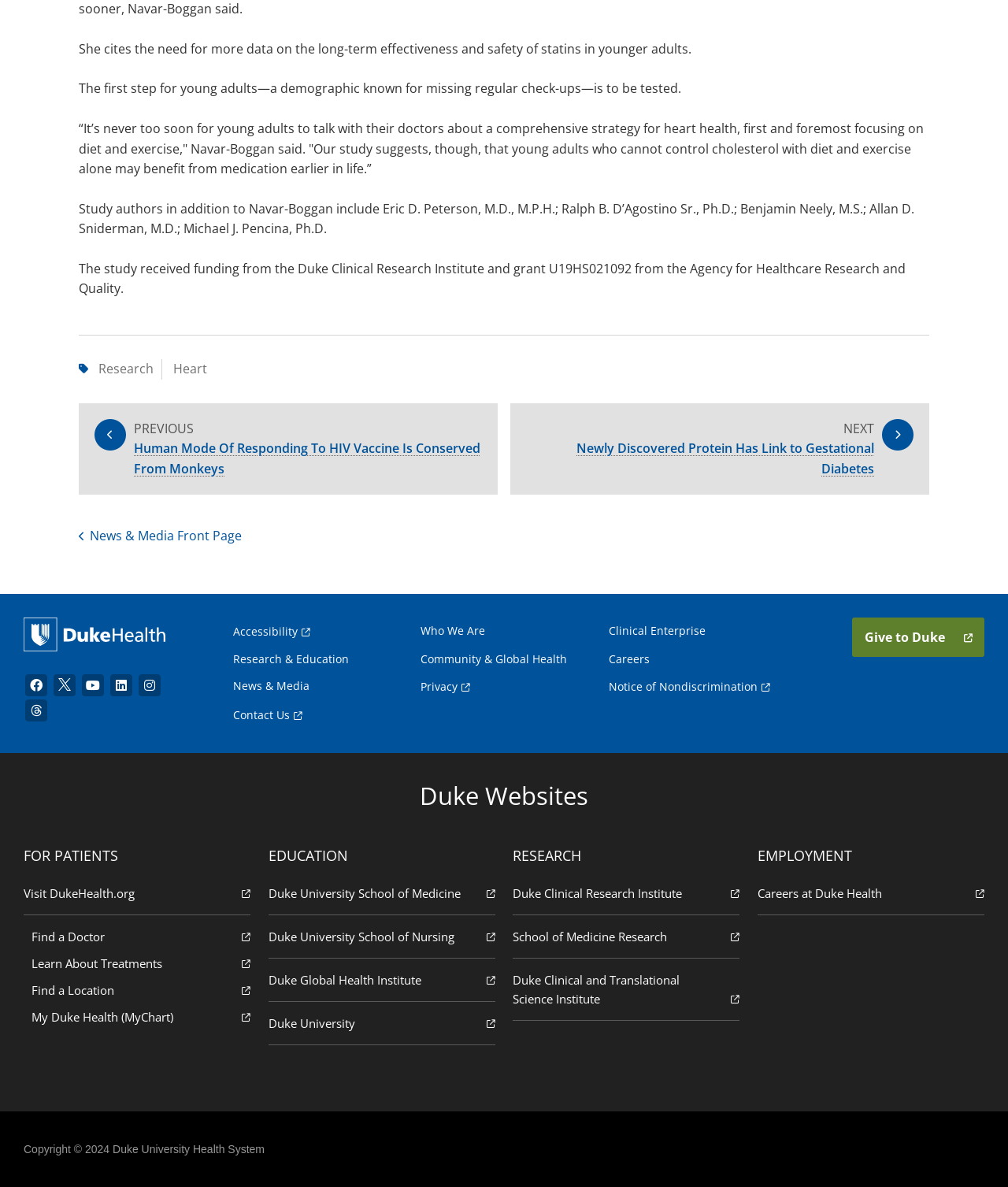Point out the bounding box coordinates of the section to click in order to follow this instruction: "Go to the 'Footer' section".

[0.231, 0.52, 0.778, 0.615]